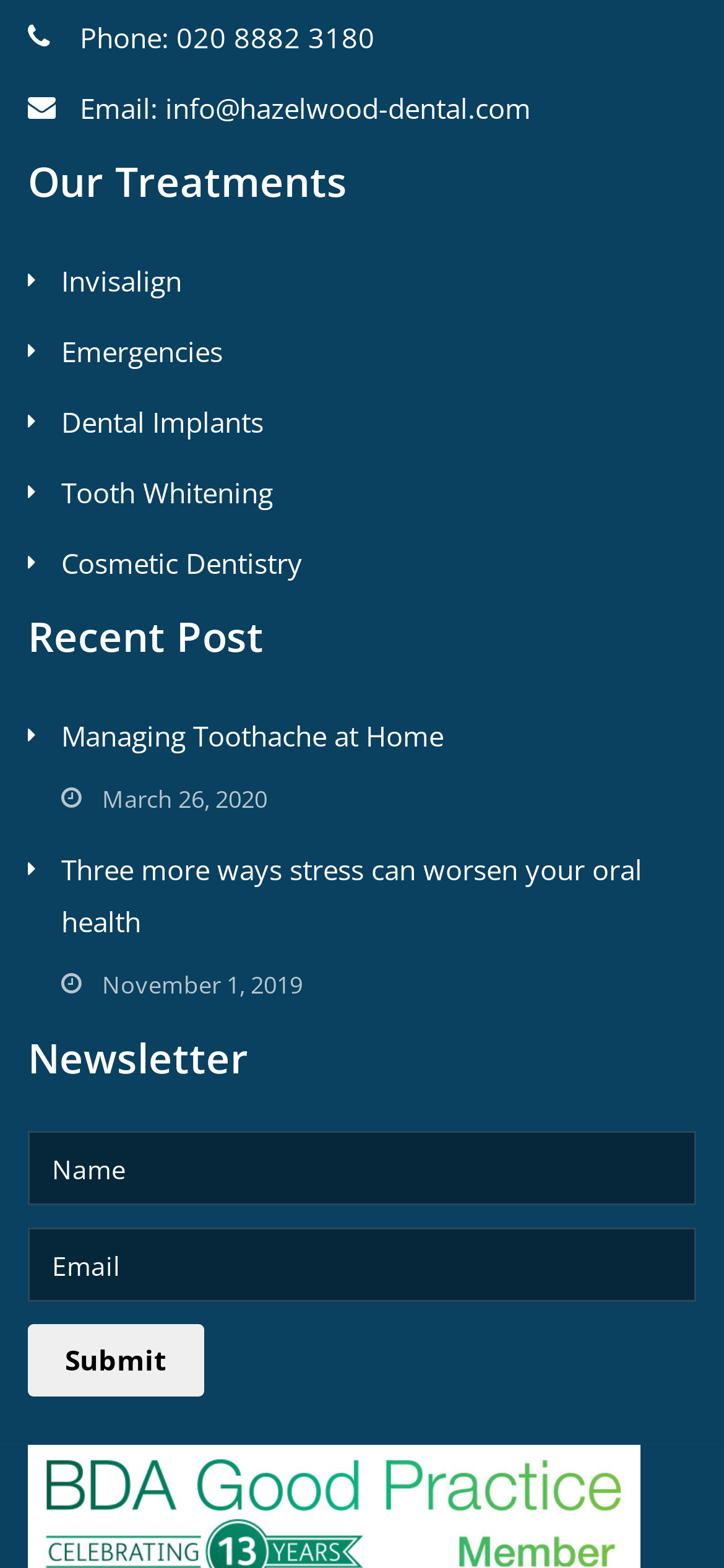What is the title of the latest post?
Please give a detailed and elaborate answer to the question based on the image.

The latest post is listed under the heading 'Recent Post'. The title of the post is 'Managing Toothache at Home', and it is dated March 26, 2020.